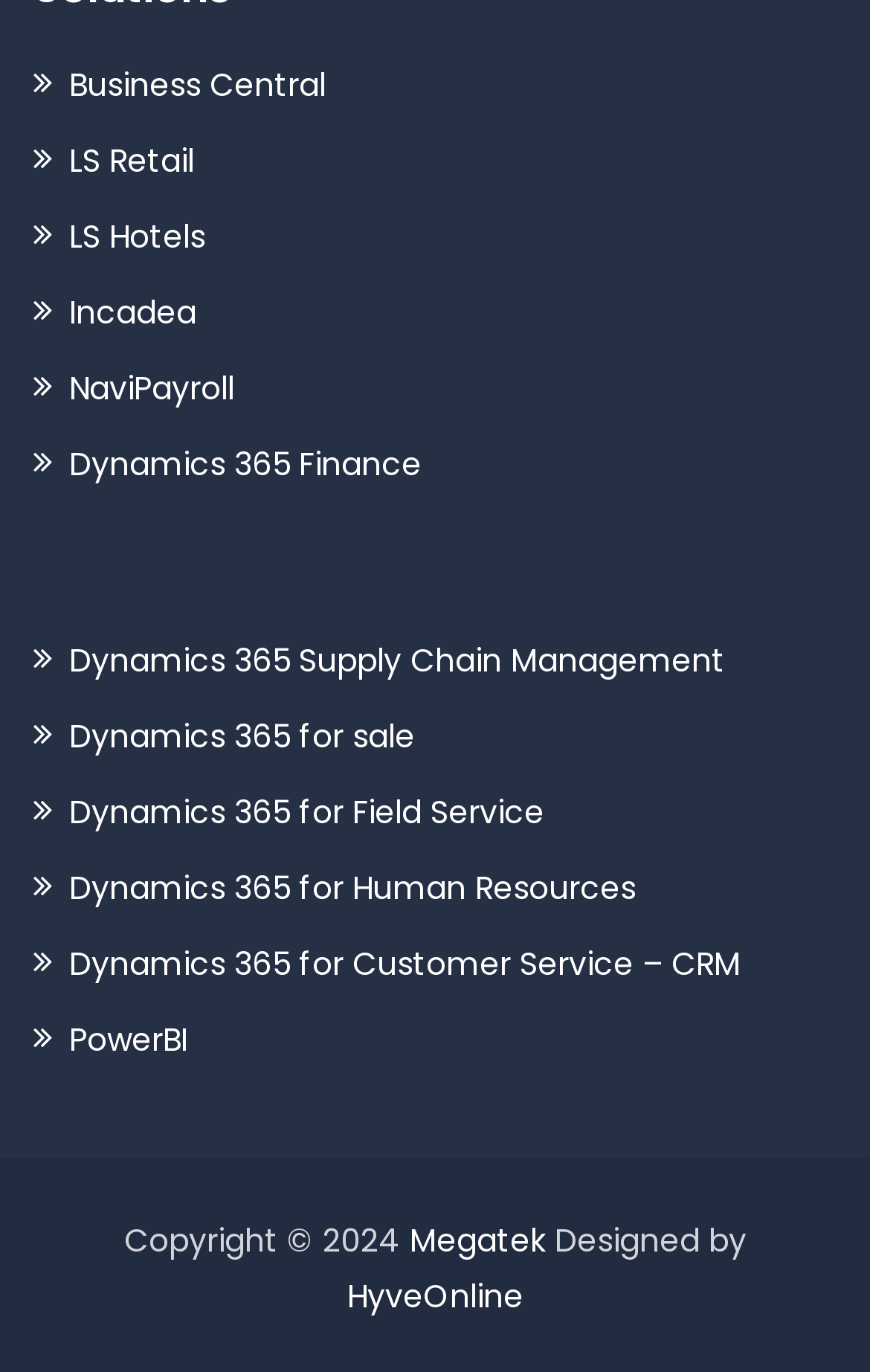How many links are on the webpage?
Look at the image and answer the question using a single word or phrase.

12